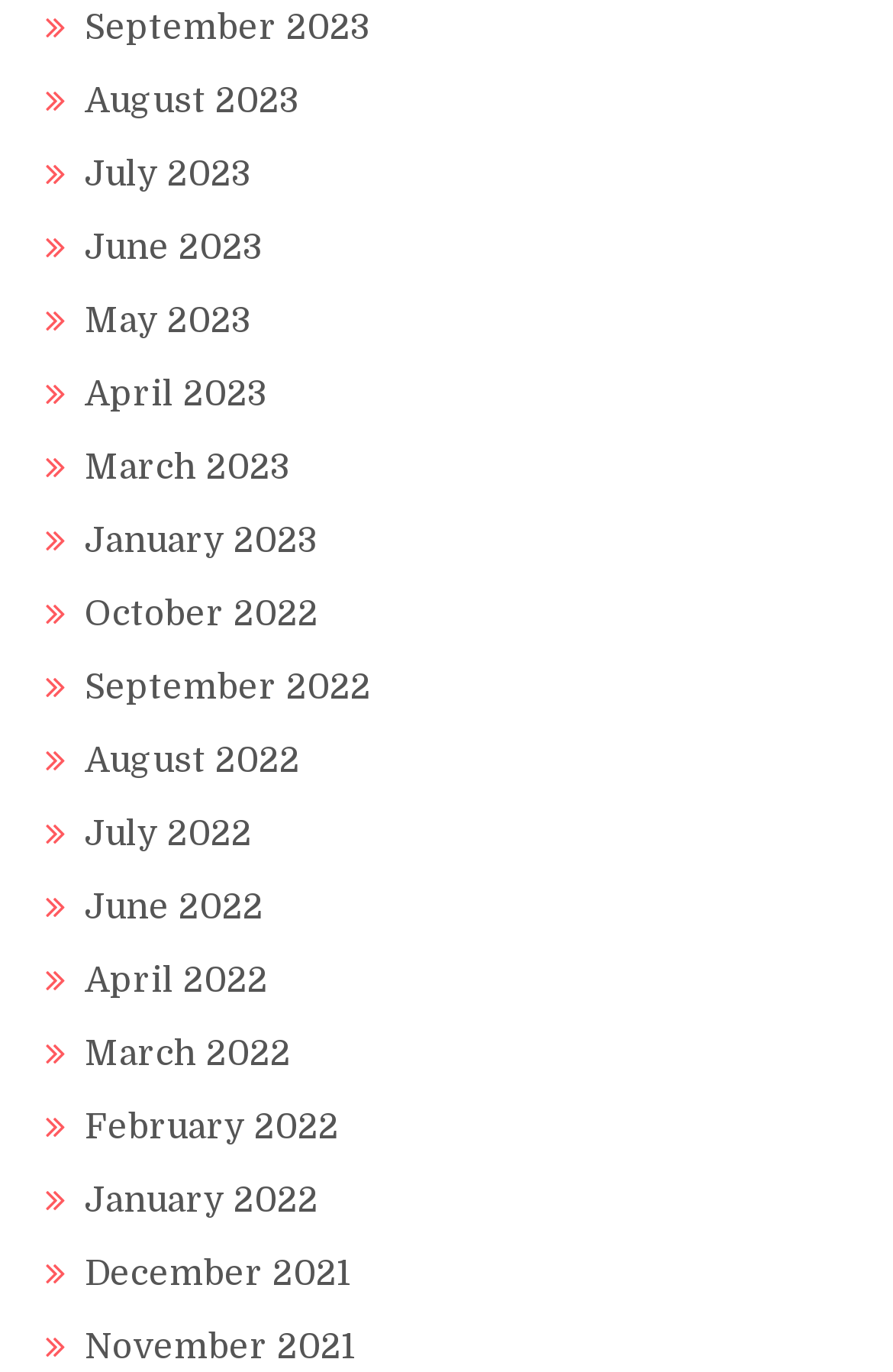Locate the bounding box coordinates of the item that should be clicked to fulfill the instruction: "Check January 2022".

[0.095, 0.859, 0.356, 0.89]